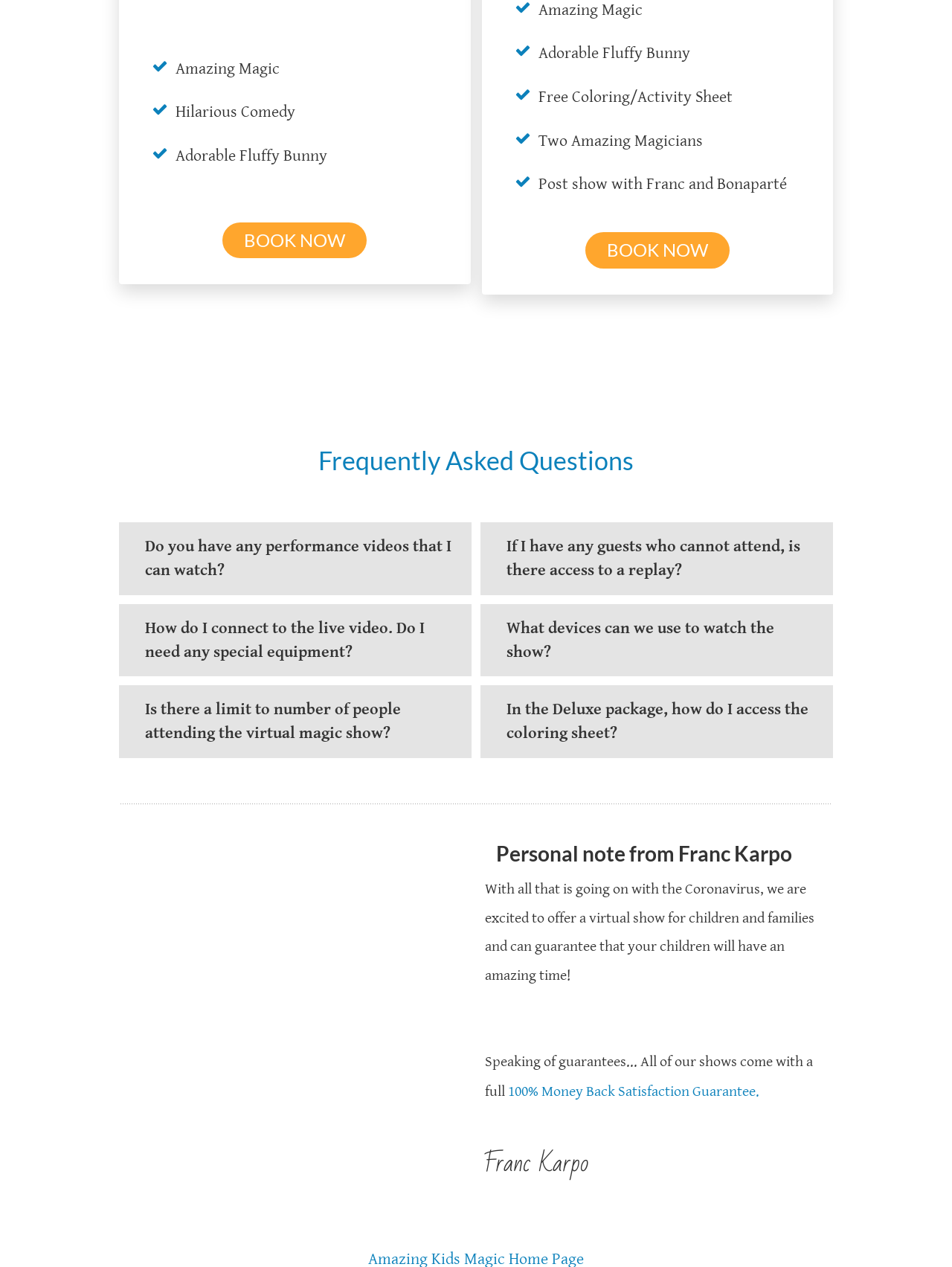Provide a brief response to the question below using a single word or phrase: 
How many 'BOOK NOW' links are present on this webpage?

2